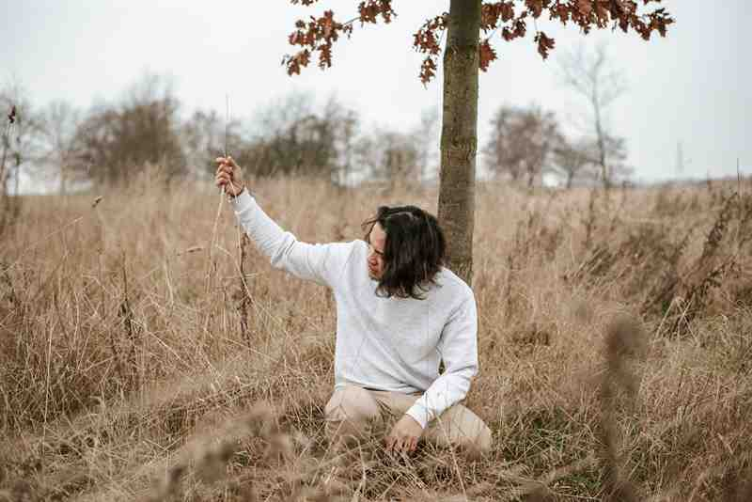Thoroughly describe the content and context of the image.

In a tranquil outdoor setting, a young man kneels on the grass, surrounded by tall, dry grasses and a small tree. Dressed in a light gray sweater and beige pants, he appears contemplative as he holds a stick, raising it slightly as if pondering its significance. The background features a muted, overcast sky and distant trees, contributing to a serene yet reflective atmosphere. This image evokes themes of introspection and the quest for personal growth, resonating with the notion that every situation, no matter how challenging, harbors a silver lining, encouraging viewers to embrace a mindset that fosters healing and enlightenment.